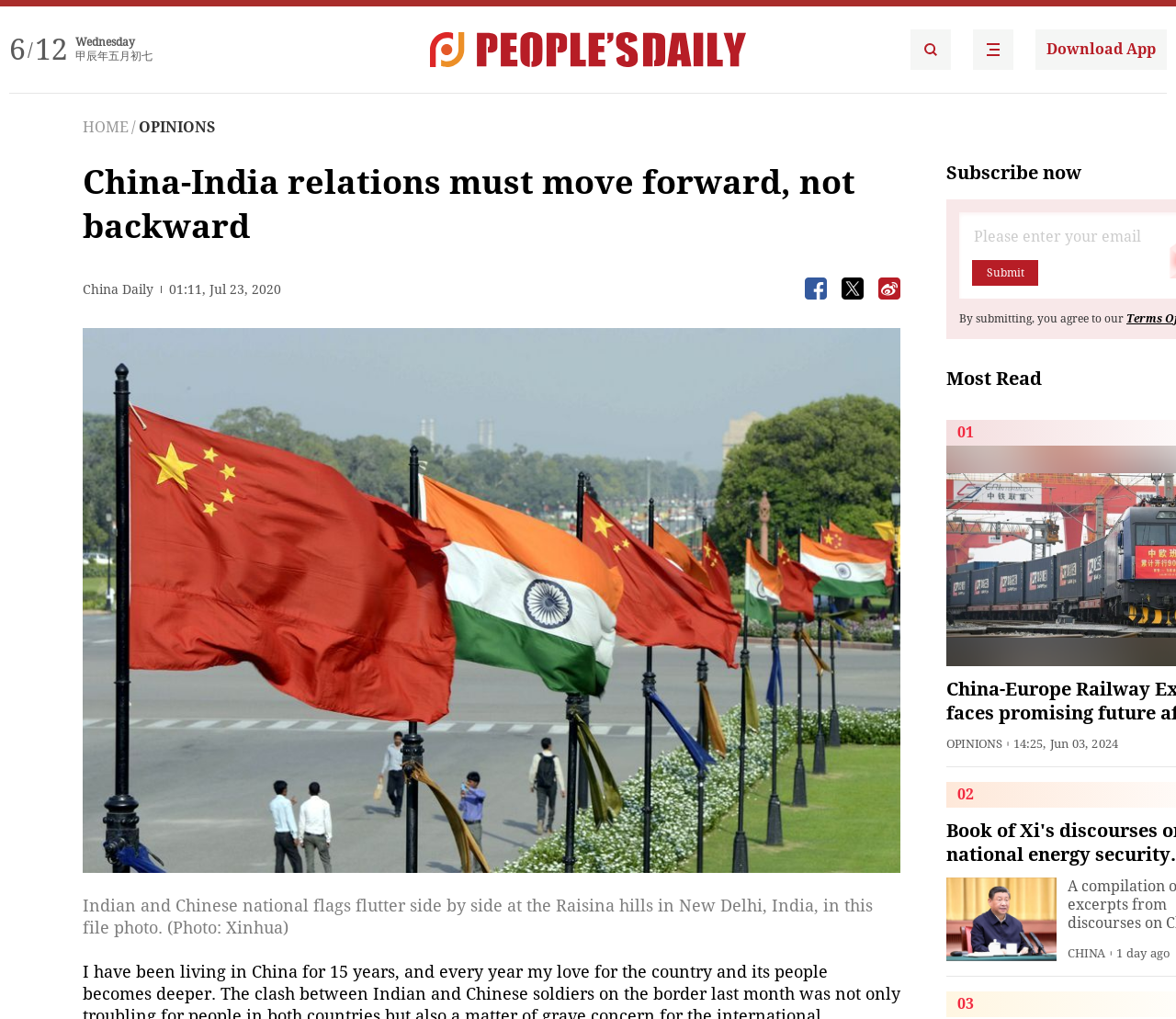What is the topic of the section below the article? Refer to the image and provide a one-word or short phrase answer.

Most Read